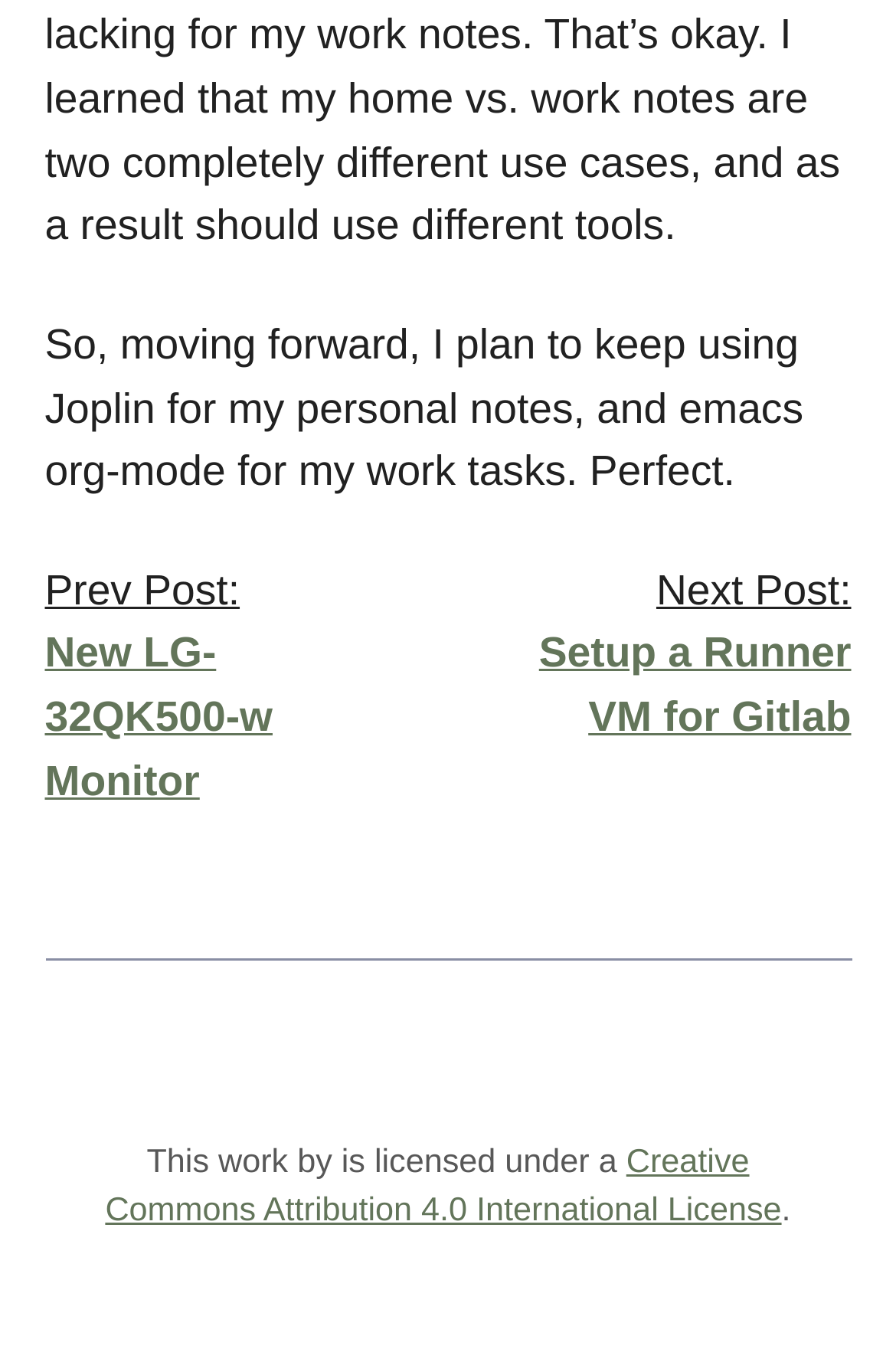Please give a short response to the question using one word or a phrase:
How many links are there in the 'Next Post' and 'Prev Post' section?

2